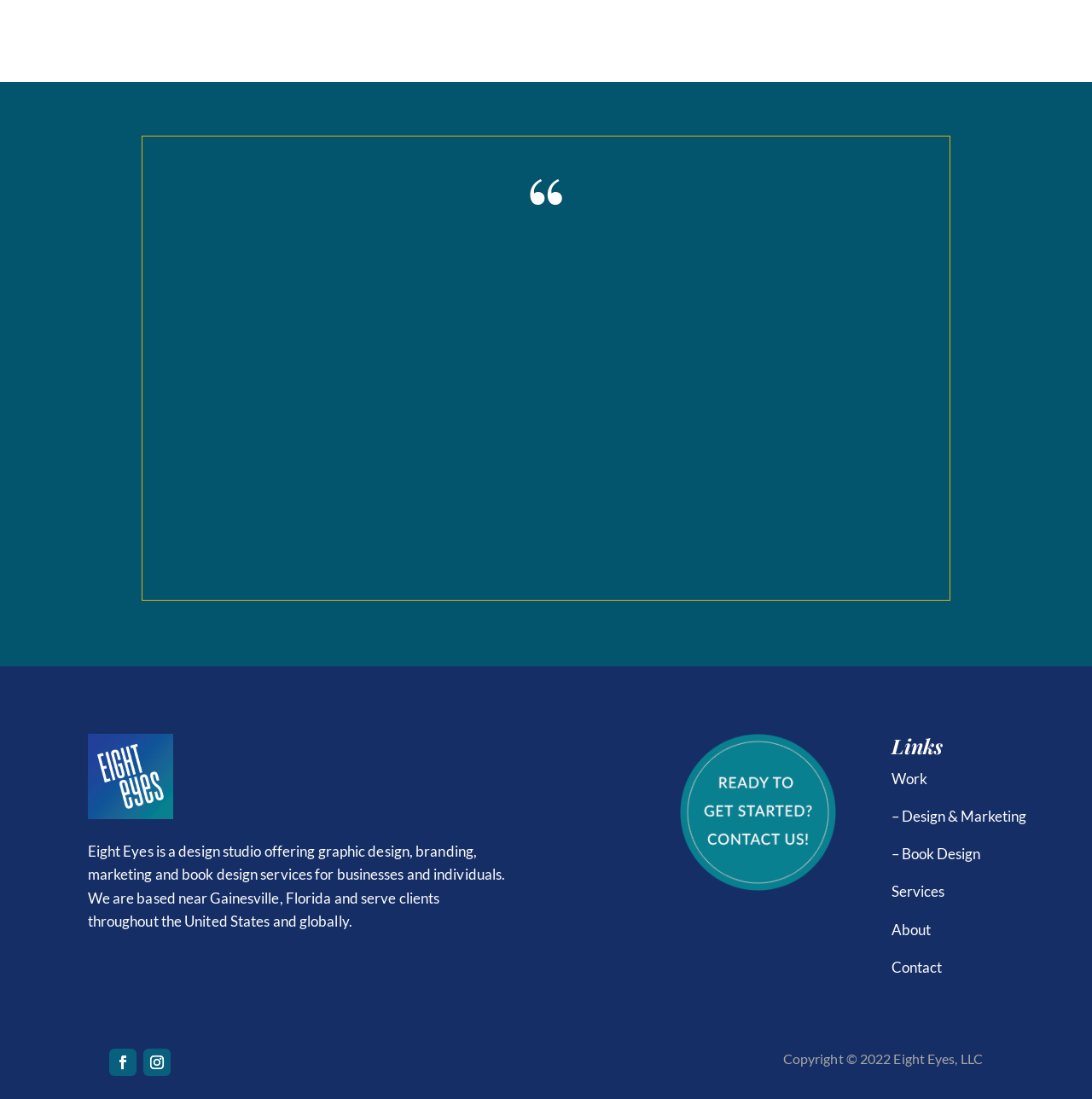What is the location of Eight Eyes?
Please ensure your answer to the question is detailed and covers all necessary aspects.

I found this information by looking at the StaticText element with the text 'Eight Eyes is a design studio offering graphic design, branding, marketing and book design services for businesses and individuals. We are based near Gainesville, Florida and serve clients throughout the United States and globally.' which provides the location of Eight Eyes.